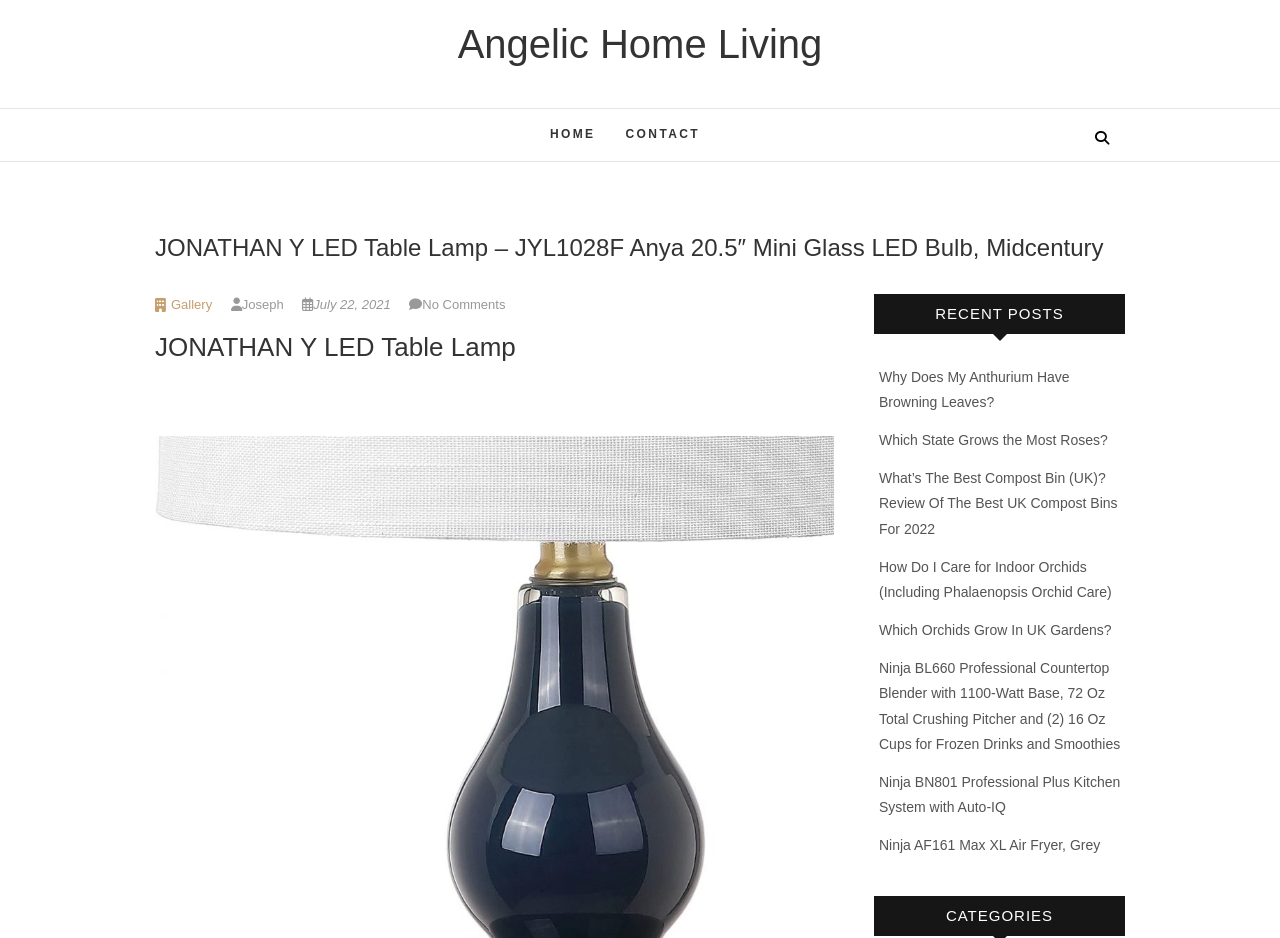Given the element description: "parent_node: Angelic Home Living", predict the bounding box coordinates of this UI element. The coordinates must be four float numbers between 0 and 1, given as [left, top, right, bottom].

[0.851, 0.132, 0.871, 0.161]